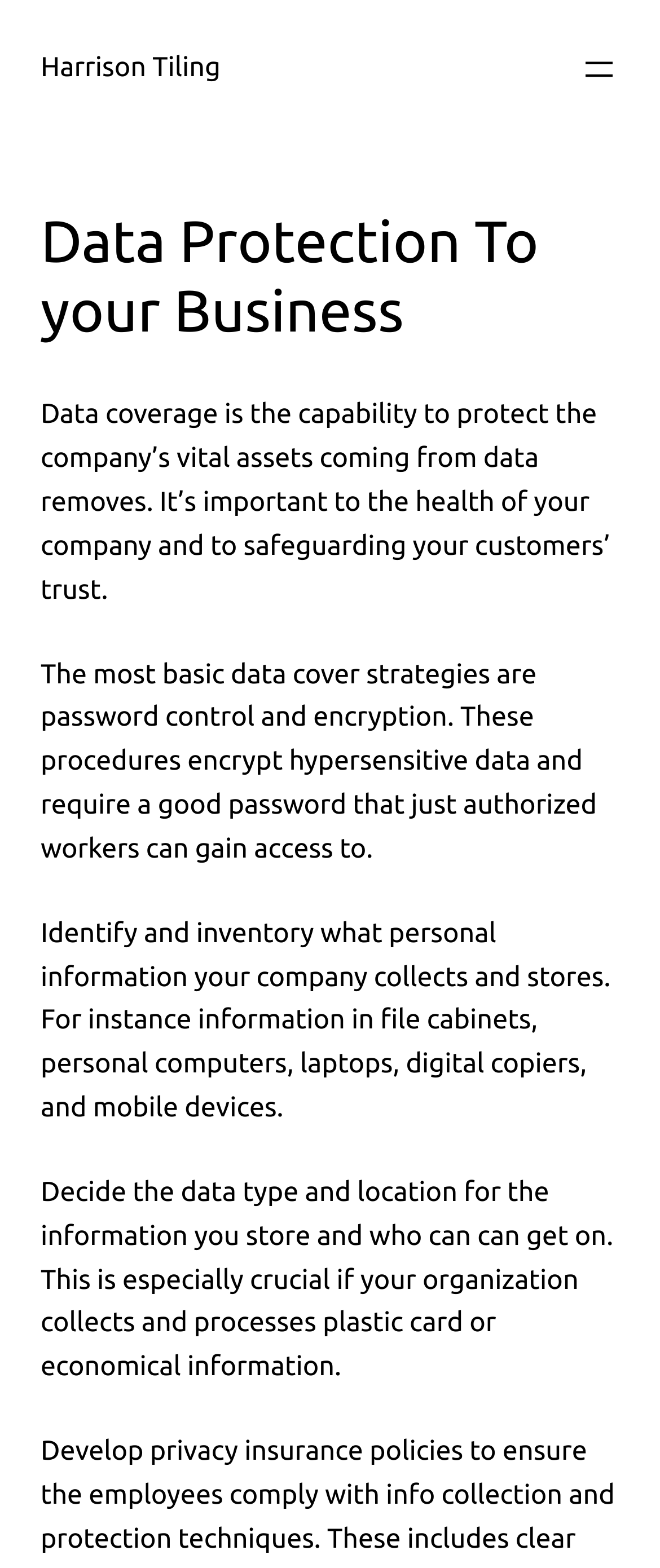Identify the primary heading of the webpage and provide its text.

Data Protection To your Business